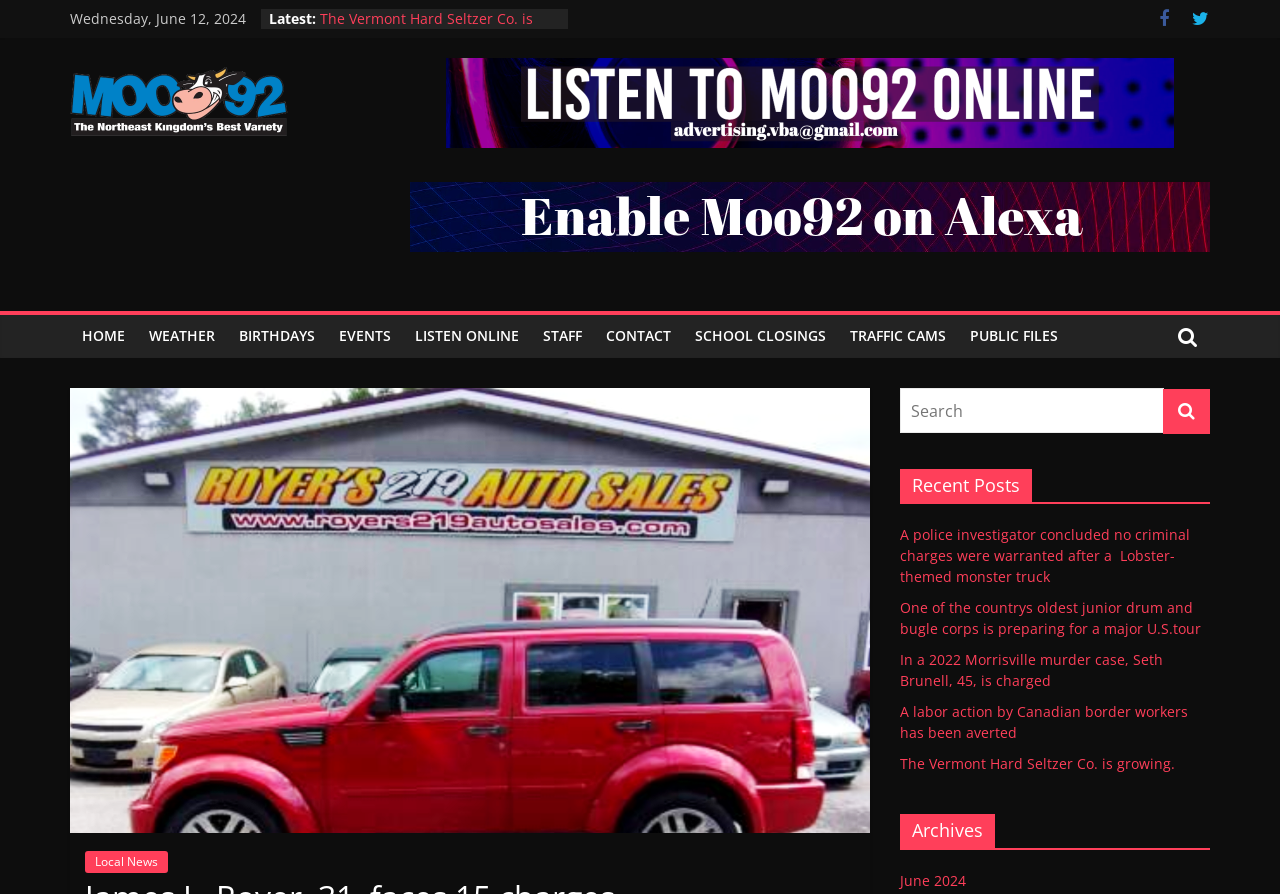Provide the bounding box coordinates of the area you need to click to execute the following instruction: "Search for something".

[0.703, 0.434, 0.909, 0.485]